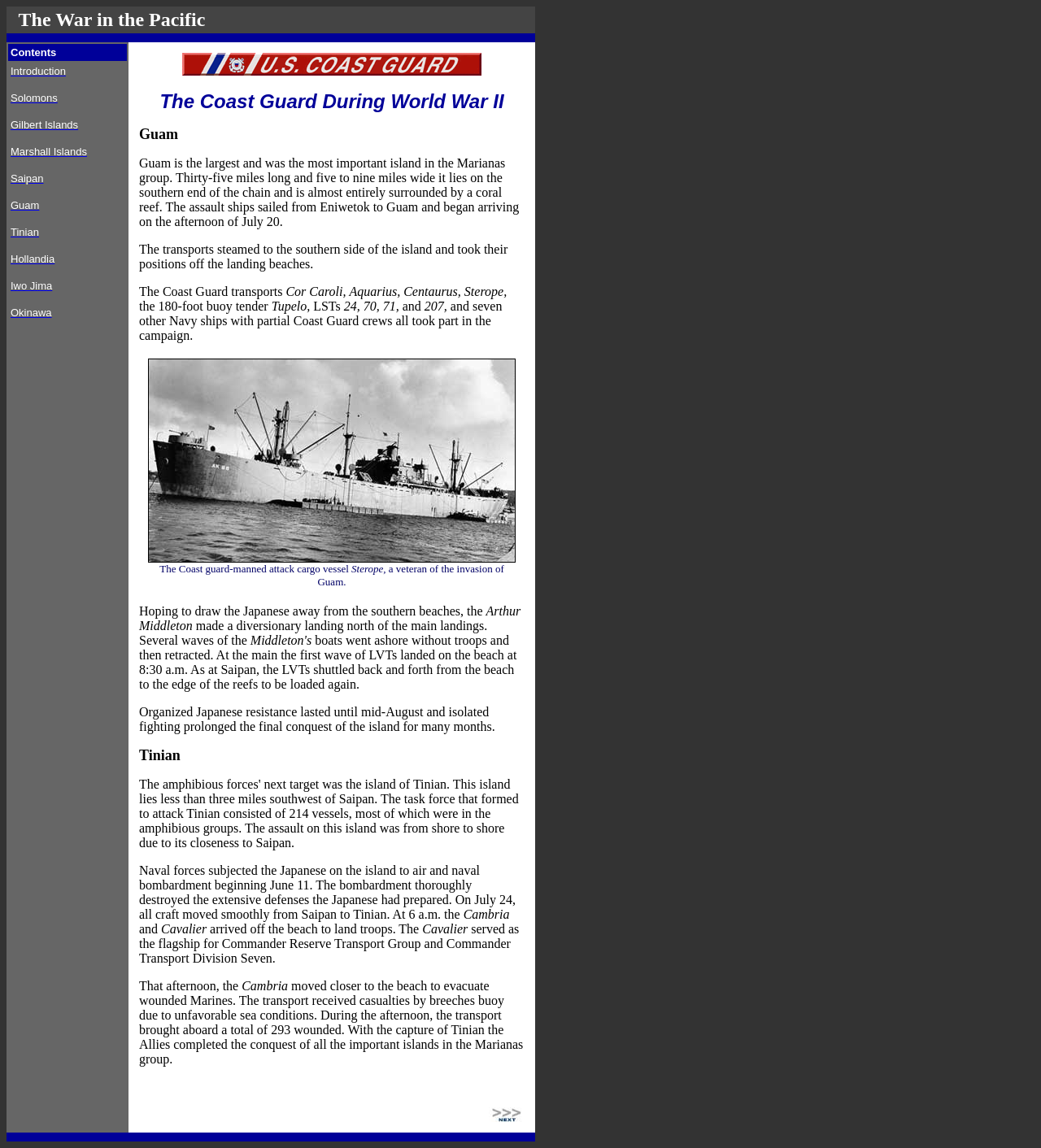Identify and provide the bounding box coordinates of the UI element described: "Introduction". The coordinates should be formatted as [left, top, right, bottom], with each number being a float between 0 and 1.

[0.01, 0.057, 0.063, 0.067]